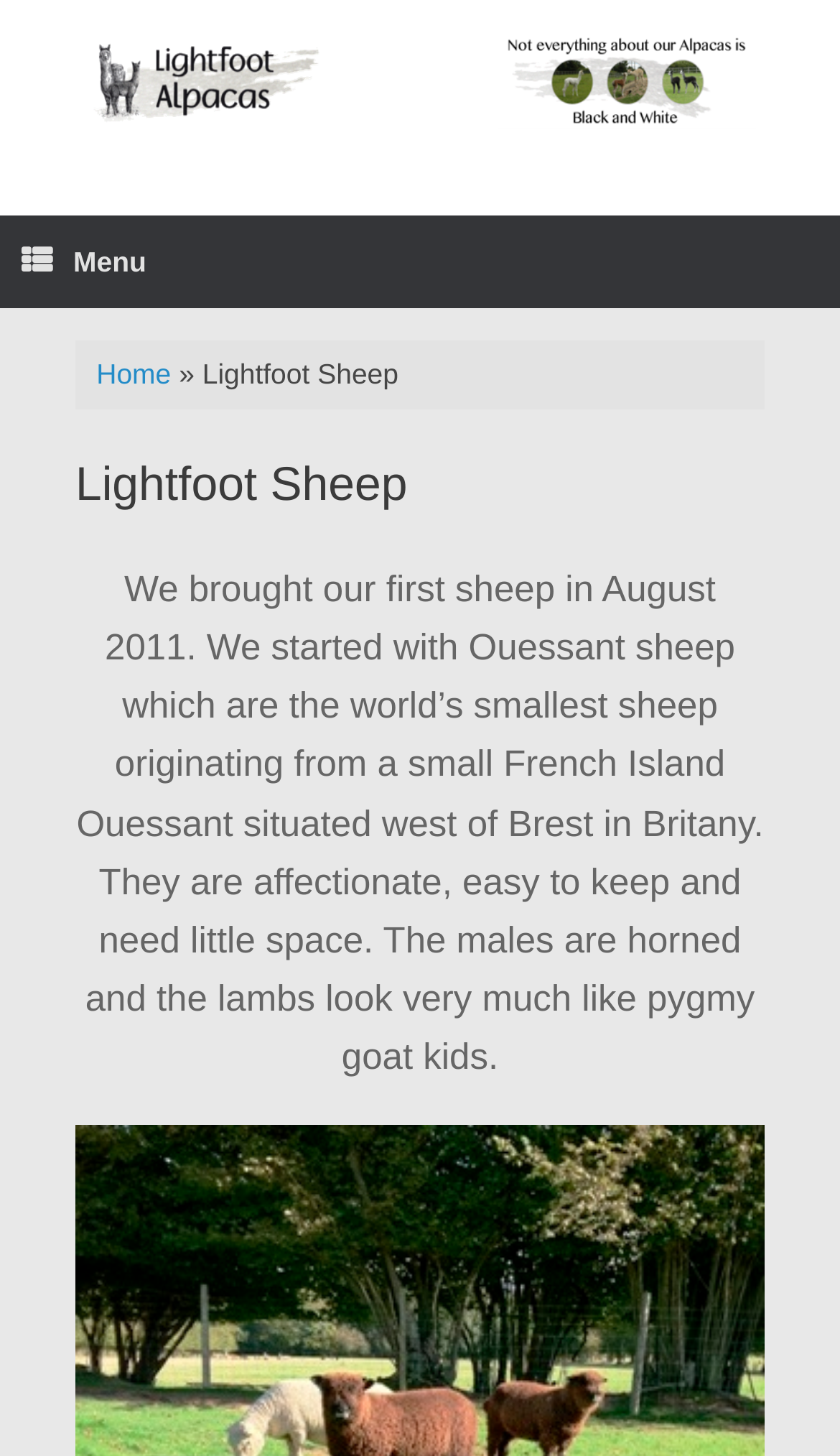Given the element description Menu, identify the bounding box coordinates for the UI element on the webpage screenshot. The format should be (top-left x, top-left y, bottom-right x, bottom-right y), with values between 0 and 1.

[0.0, 0.147, 0.2, 0.211]